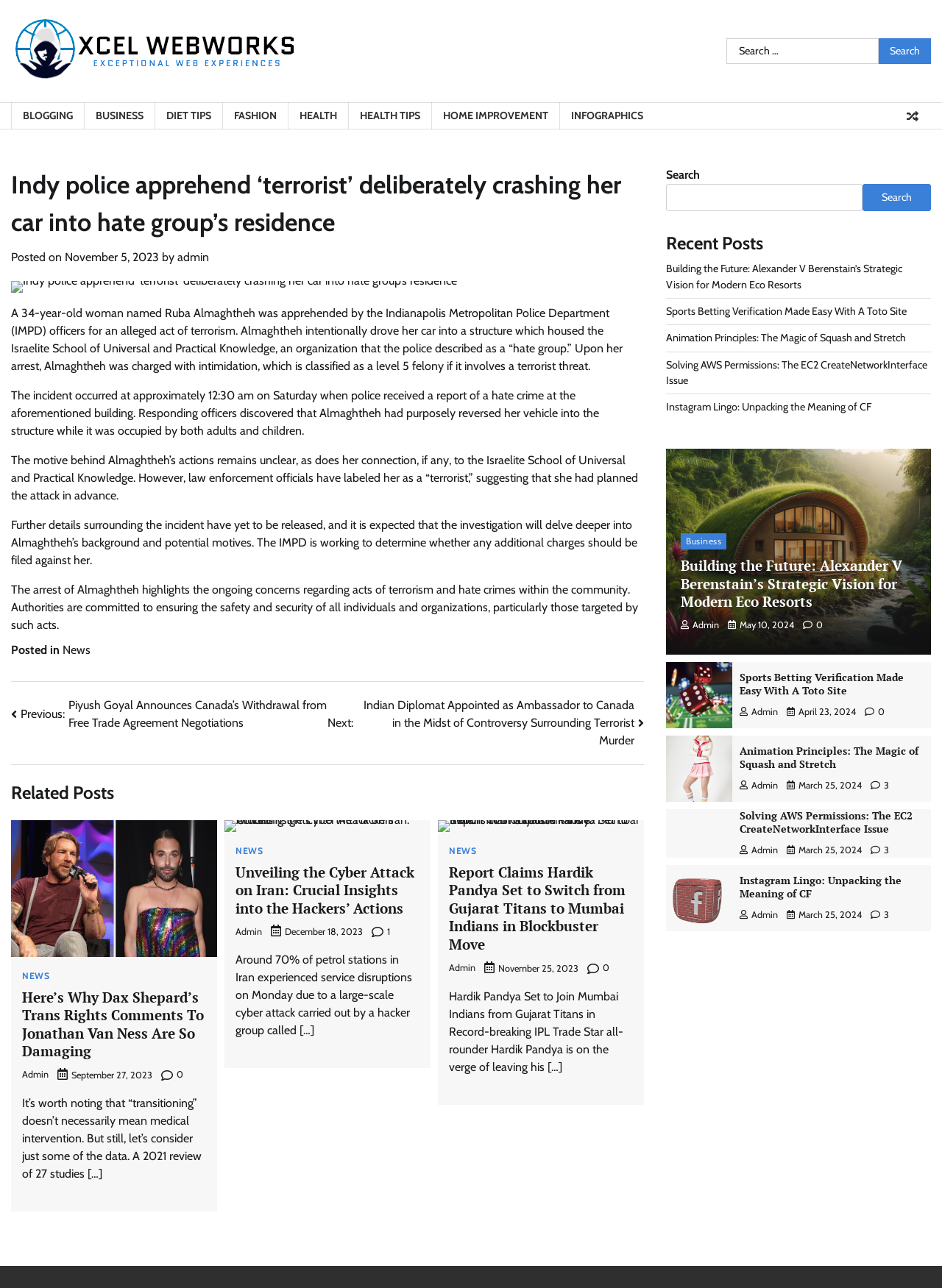Given the element description, predict the bounding box coordinates in the format (top-left x, top-left y, bottom-right x, bottom-right y). Make sure all values are between 0 and 1. Here is the element description: admin

[0.188, 0.194, 0.222, 0.205]